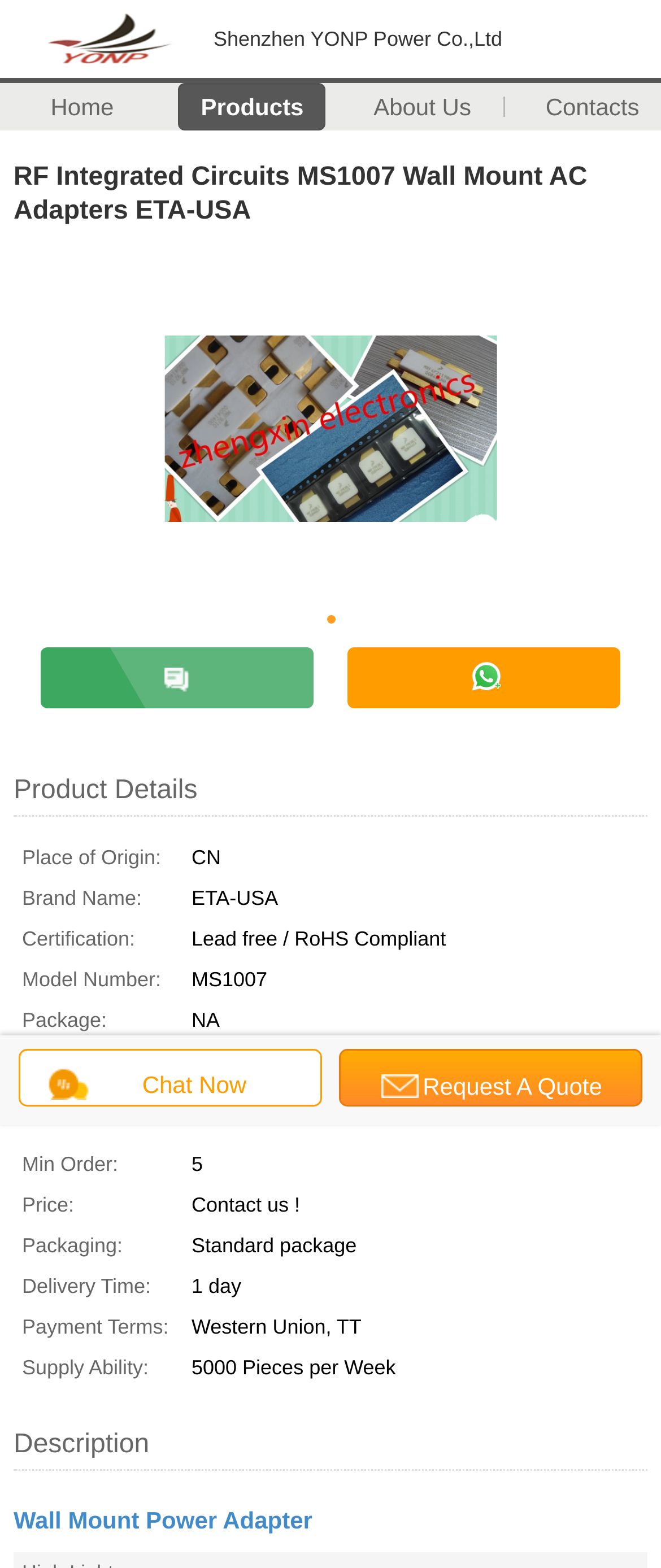Reply to the question with a single word or phrase:
What is the brand name of the product?

ETA-USA